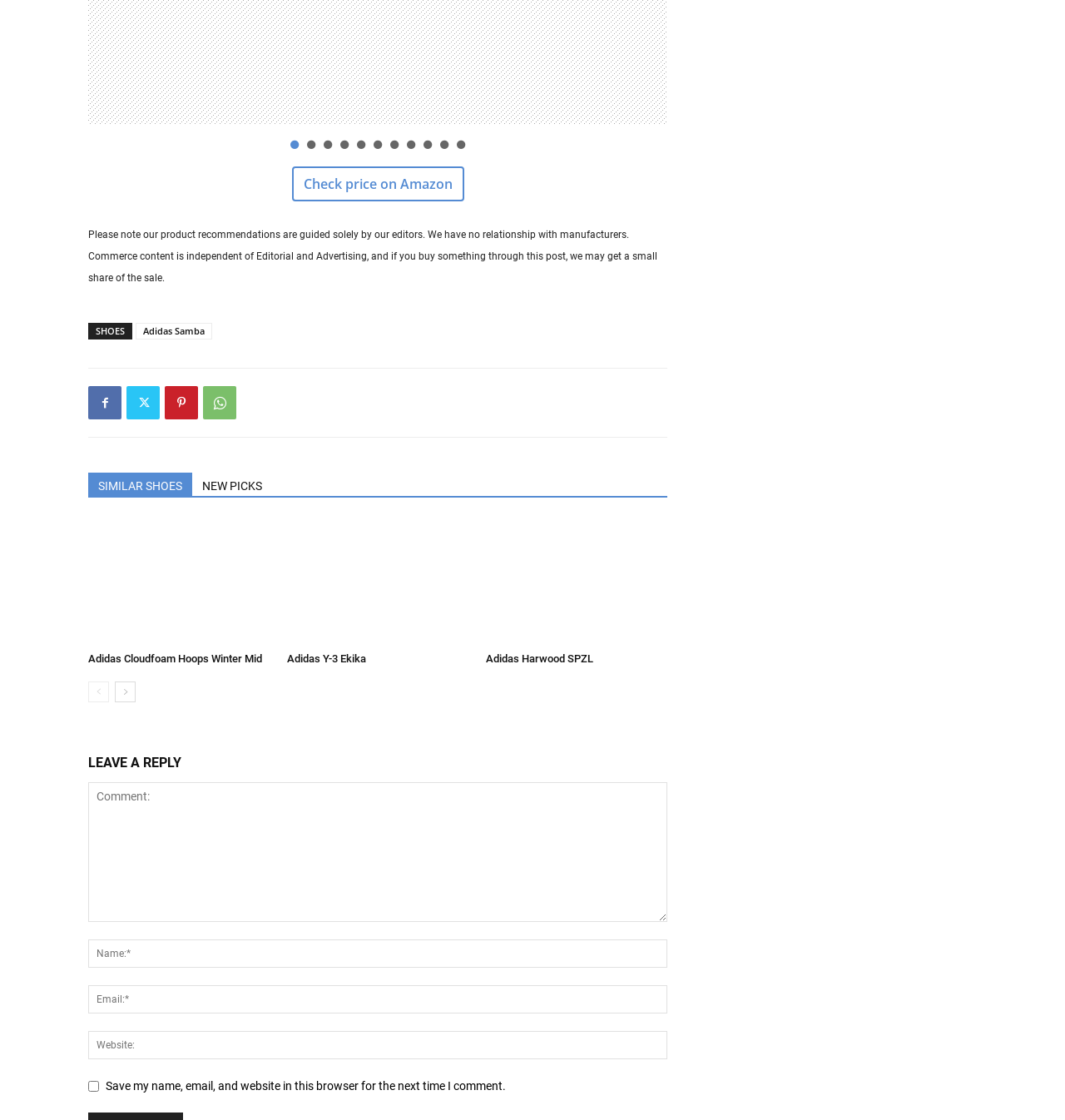Identify the bounding box coordinates of the region that needs to be clicked to carry out this instruction: "Leave a reply". Provide these coordinates as four float numbers ranging from 0 to 1, i.e., [left, top, right, bottom].

[0.083, 0.67, 0.627, 0.693]